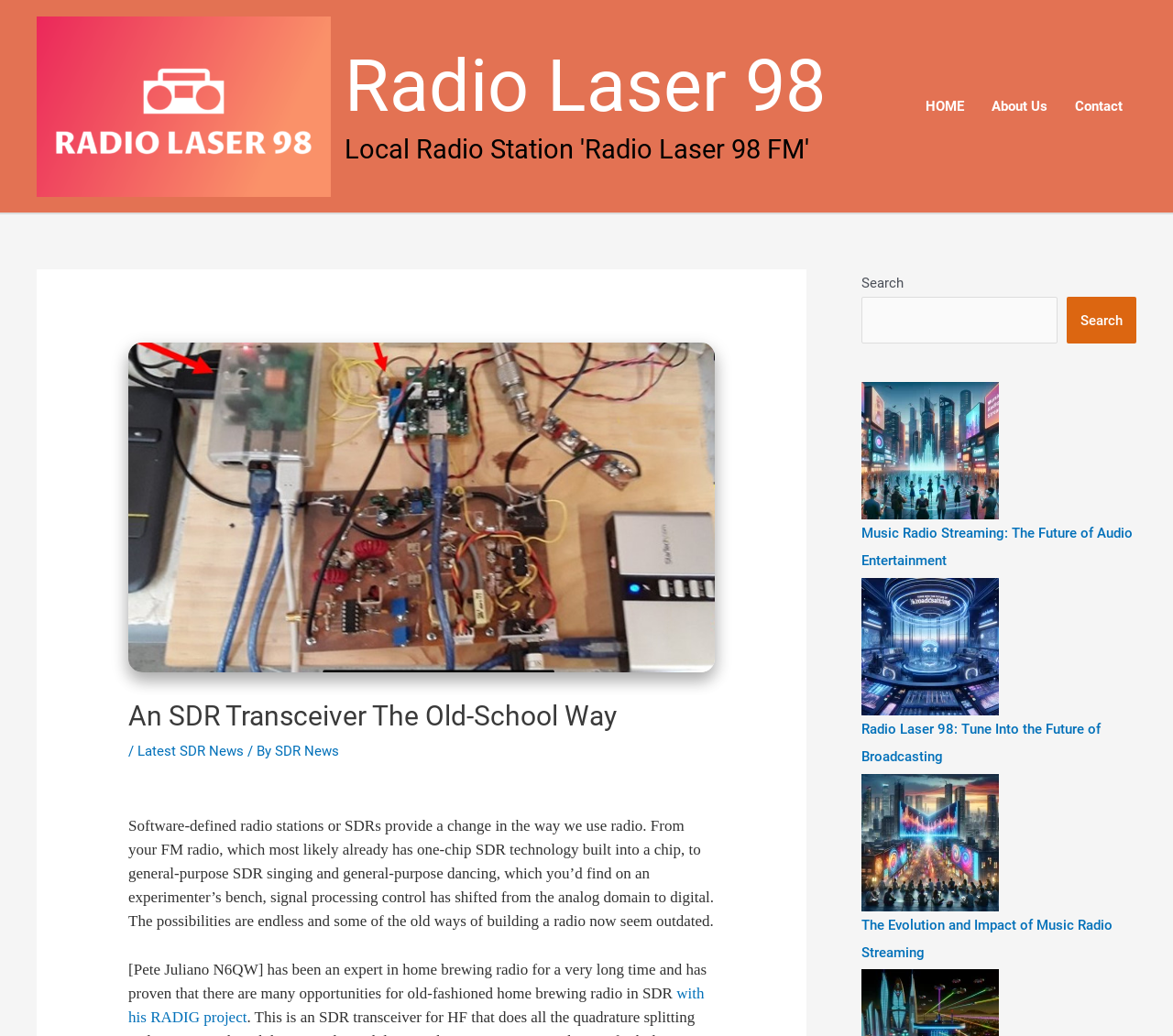Highlight the bounding box coordinates of the region I should click on to meet the following instruction: "Visit the homepage".

[0.777, 0.0, 0.834, 0.205]